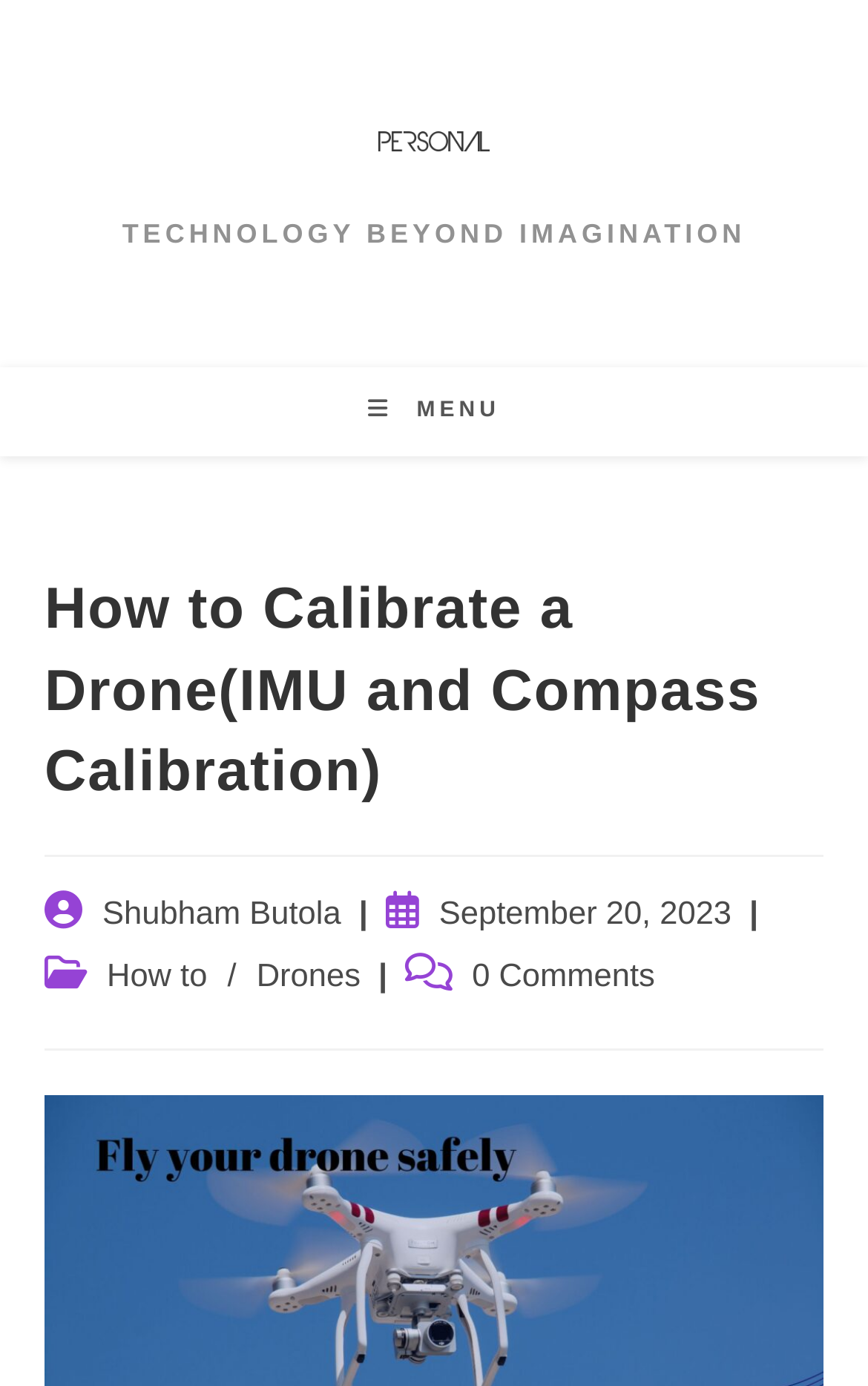How many comments does the post have?
Look at the image and respond to the question as thoroughly as possible.

I found the number of comments by looking at the section below the post title, where I saw a link with the text '0 Comments'.